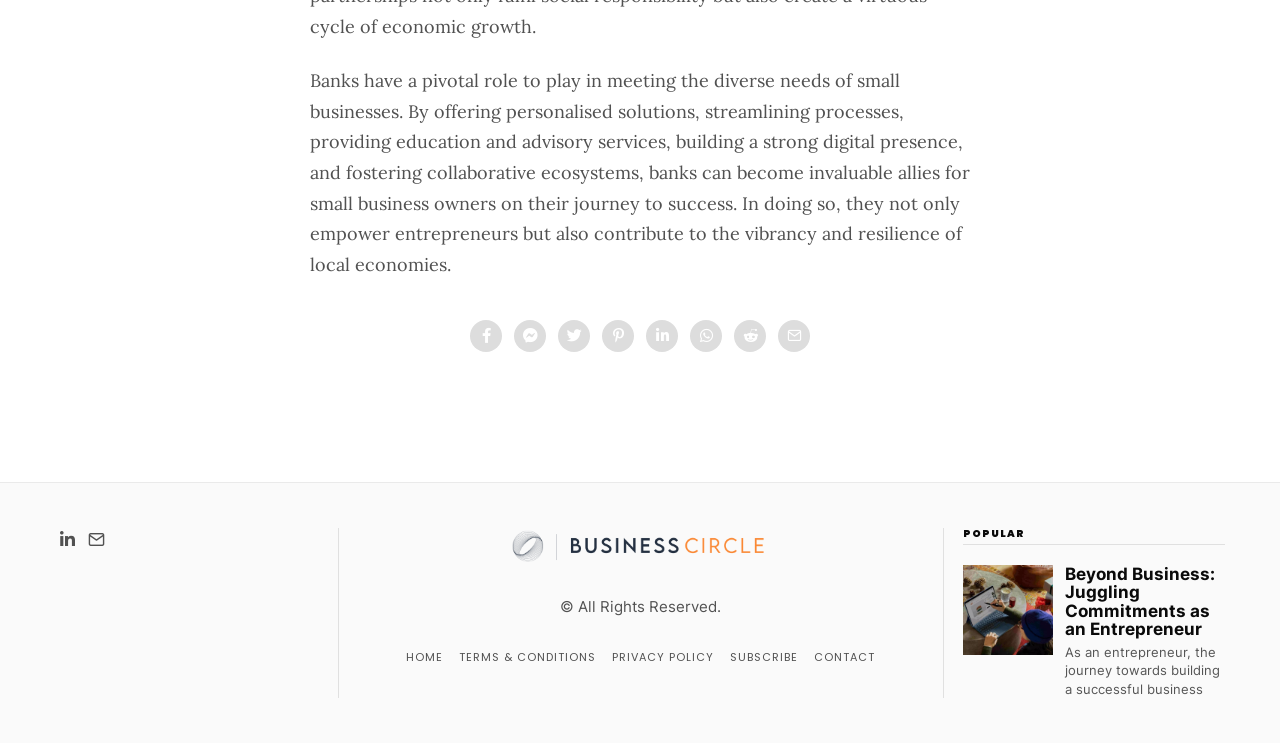Please specify the bounding box coordinates of the element that should be clicked to execute the given instruction: 'Click on the 'Email Us' link'. Ensure the coordinates are four float numbers between 0 and 1, expressed as [left, top, right, bottom].

None